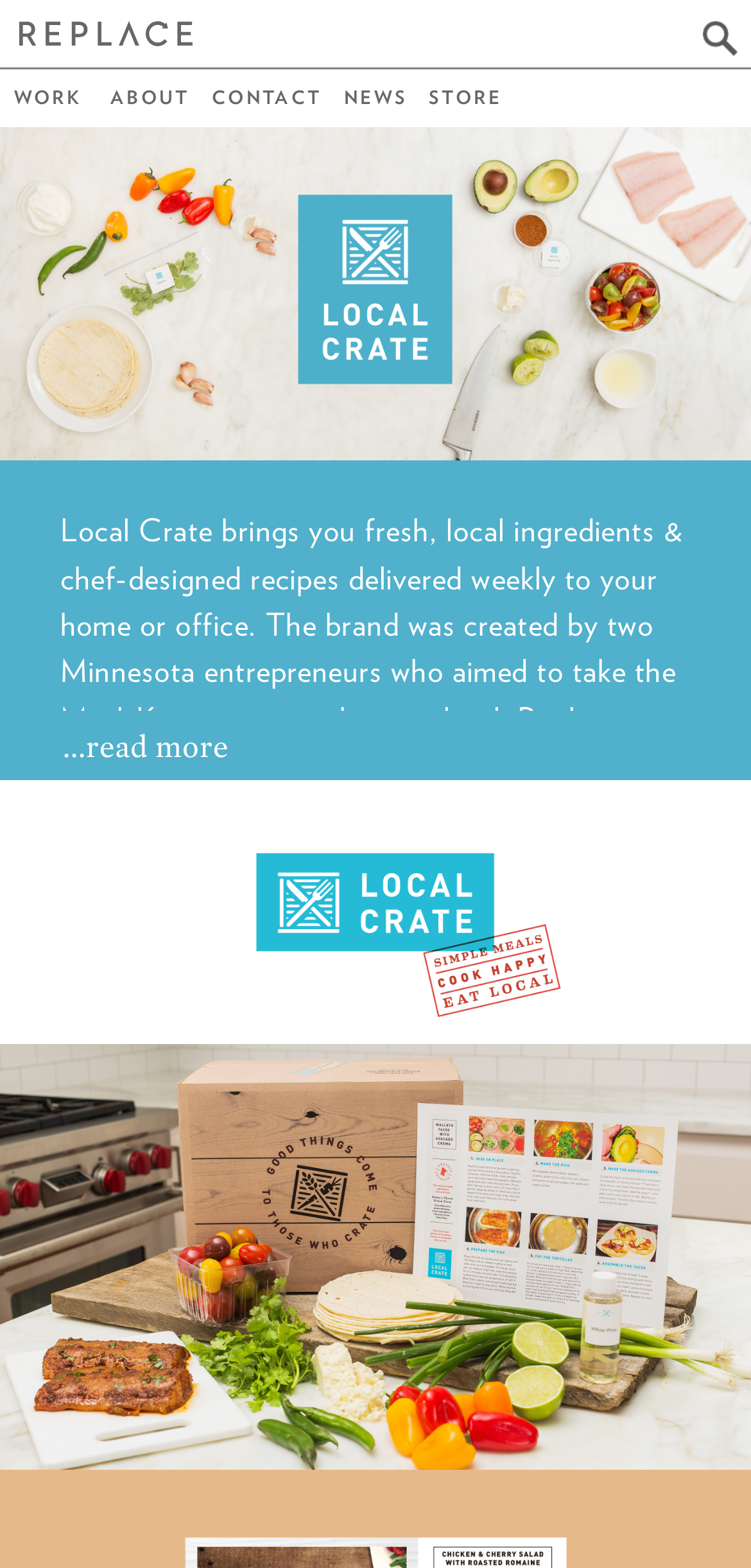What is the brand name mentioned?
Using the screenshot, give a one-word or short phrase answer.

Local Crate